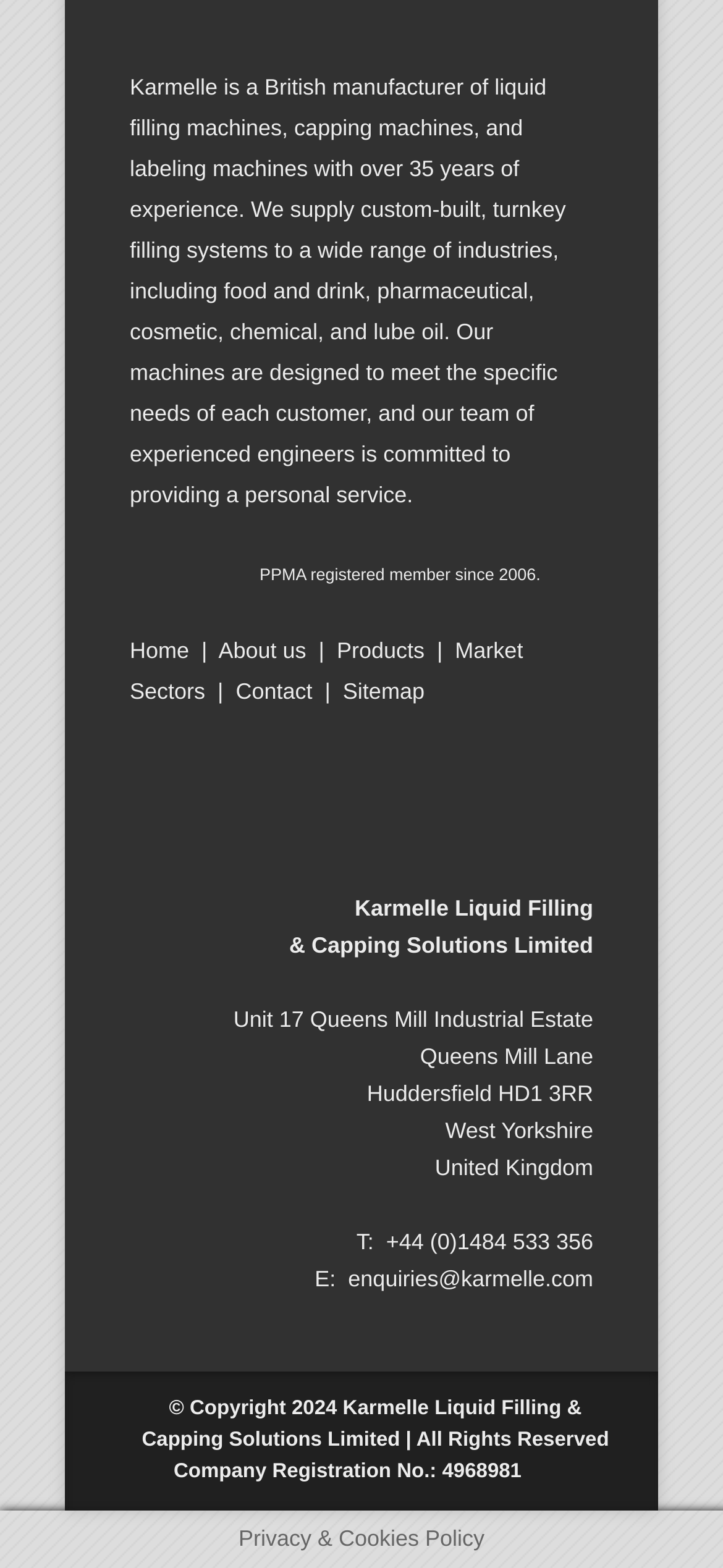What is the company's industry experience?
Analyze the screenshot and provide a detailed answer to the question.

Based on the StaticText element with the text 'Karmelle is a British manufacturer of liquid filling machines, capping machines, and labeling machines with over 35 years of experience.', we can determine that the company has over 35 years of experience in the industry.